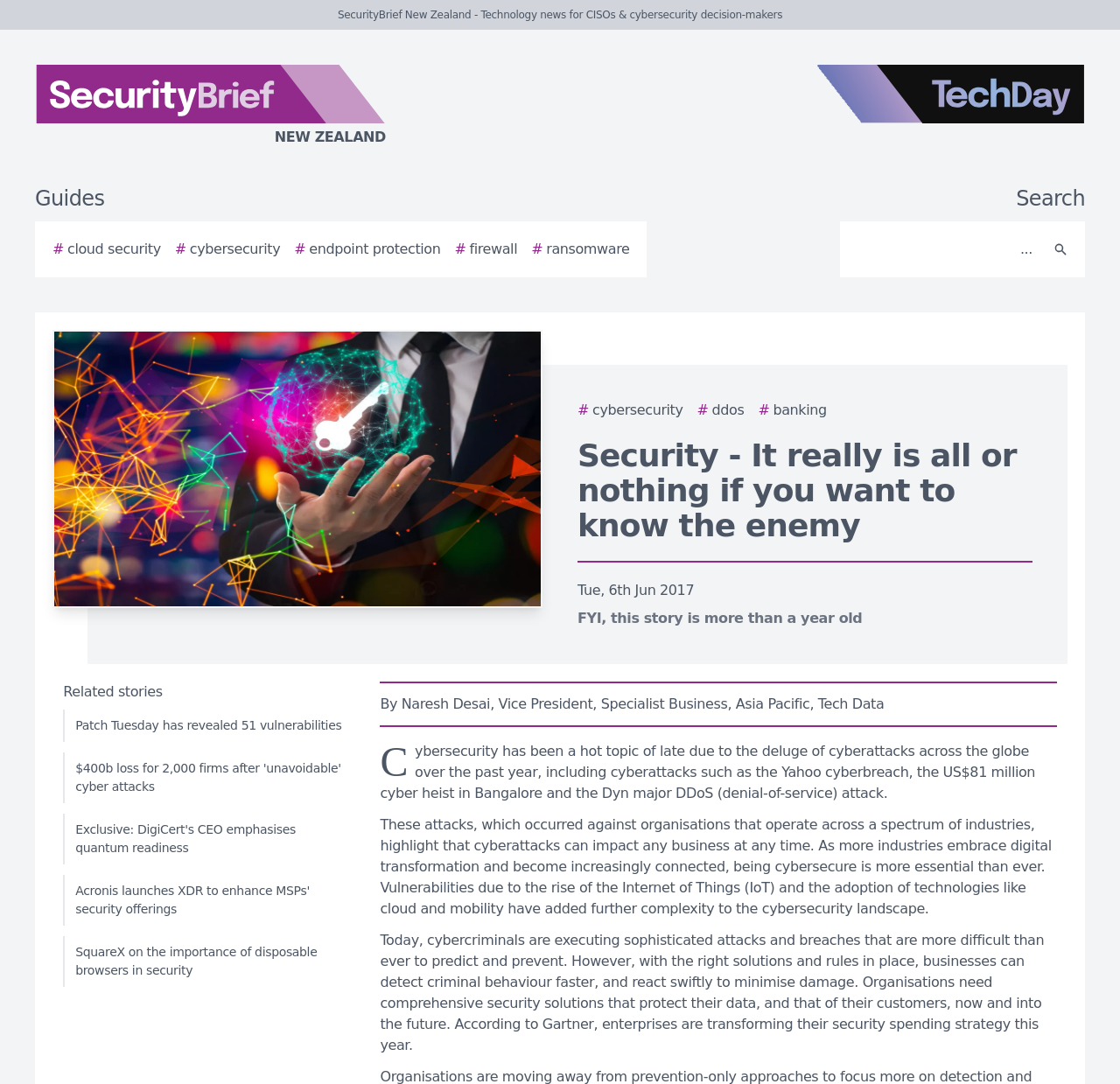Who is the author of the article?
Please respond to the question with as much detail as possible.

I determined the answer by looking at the byline of the article, which mentions 'By Naresh Desai, Vice President, Specialist Business, Asia Pacific, Tech Data'.